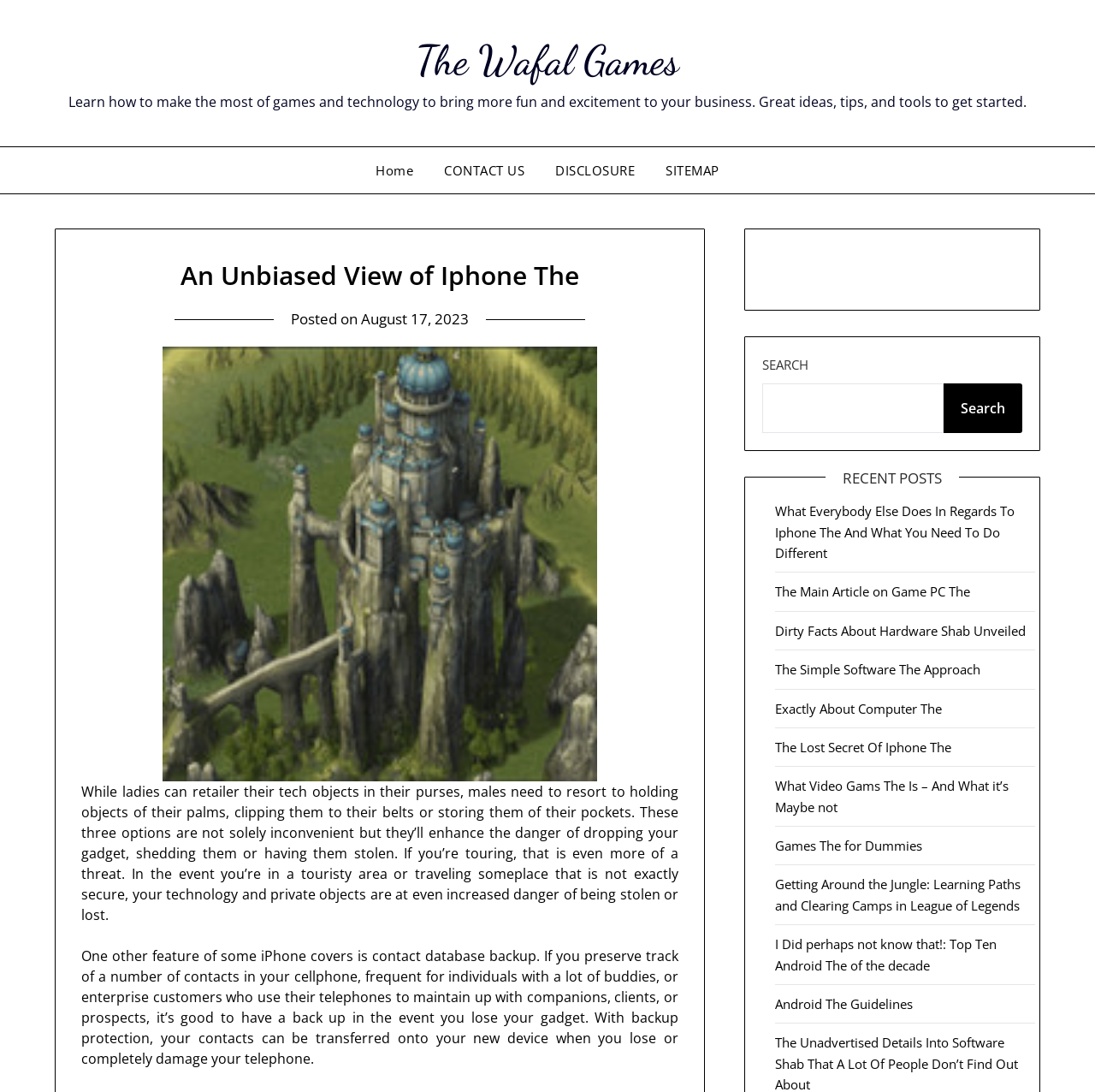What is the section below the search bar?
Carefully analyze the image and provide a detailed answer to the question.

The section below the search bar is labeled 'RECENT POSTS' and contains a list of links to recent posts, including 'What Everybody Else Does In Regards To Iphone The And What You Need To Do Different' and 'The Main Article on Game PC The'.